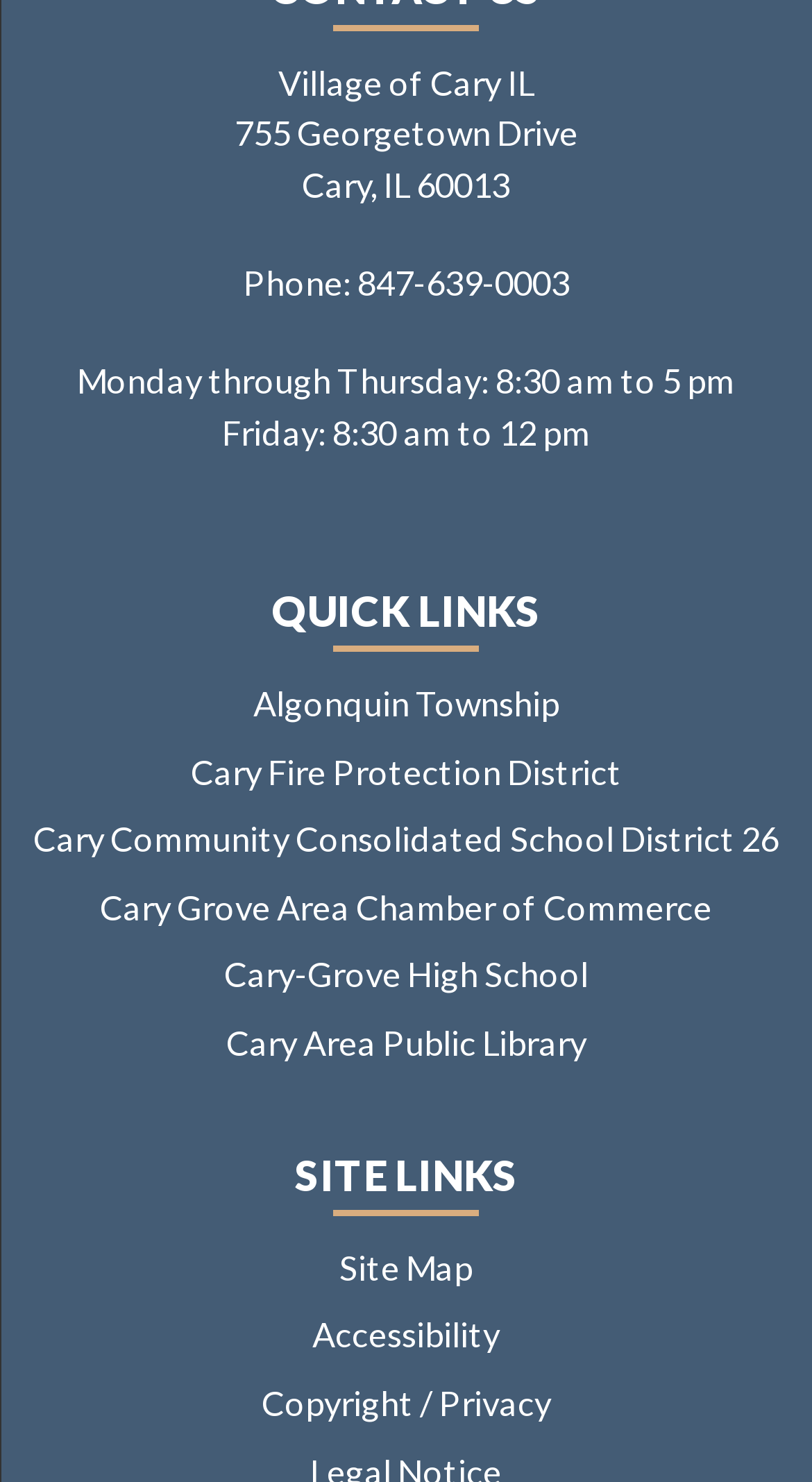Please find the bounding box coordinates in the format (top-left x, top-left y, bottom-right x, bottom-right y) for the given element description. Ensure the coordinates are floating point numbers between 0 and 1. Description: Site Links

[0.363, 0.775, 0.637, 0.809]